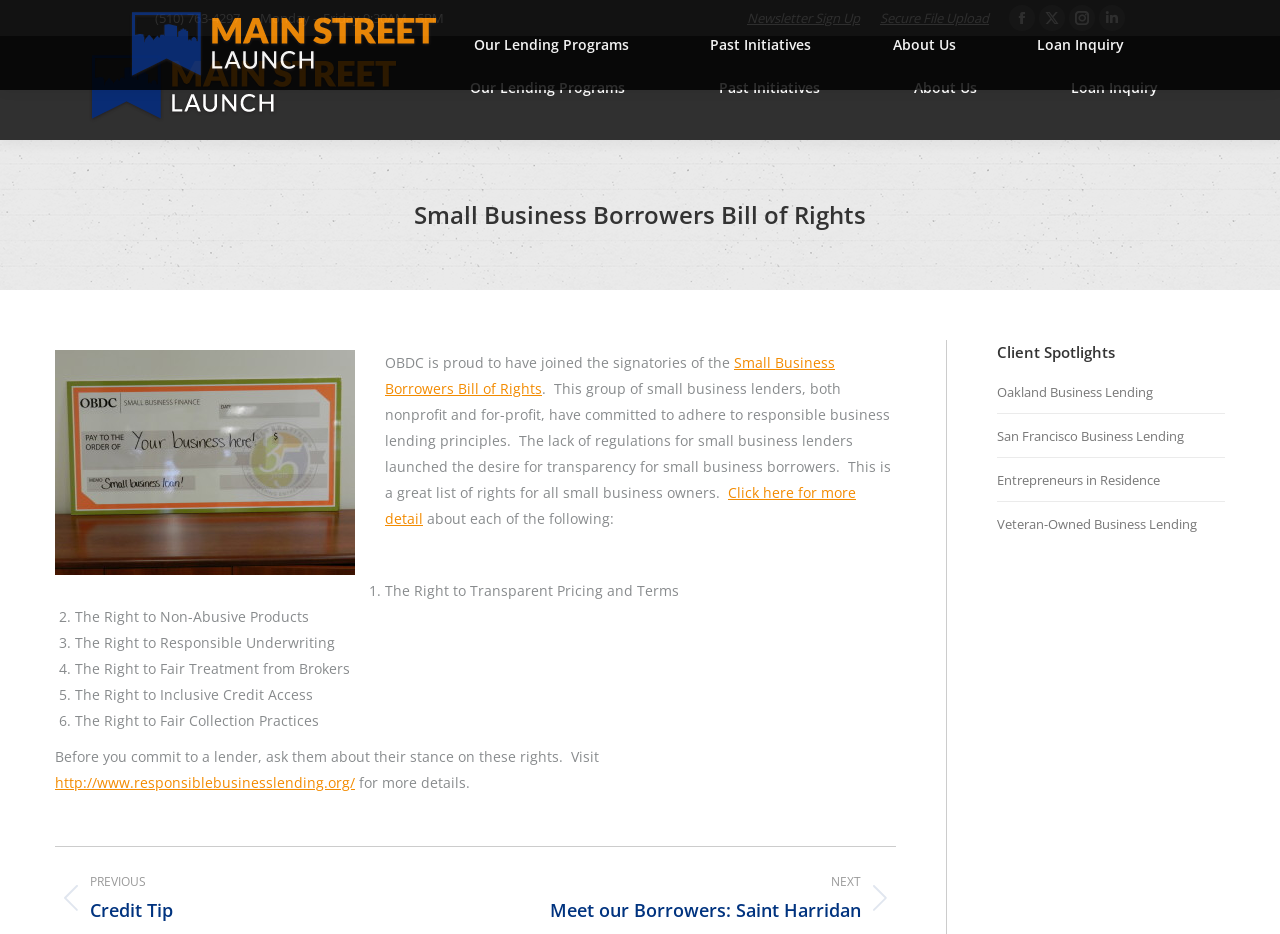Based on the image, give a detailed response to the question: What is the phone number of Main Street Launch?

I found the phone number by looking at the top section of the webpage, where the contact information is usually displayed. The phone number is written in a static text element as '(510) 763-4297'.